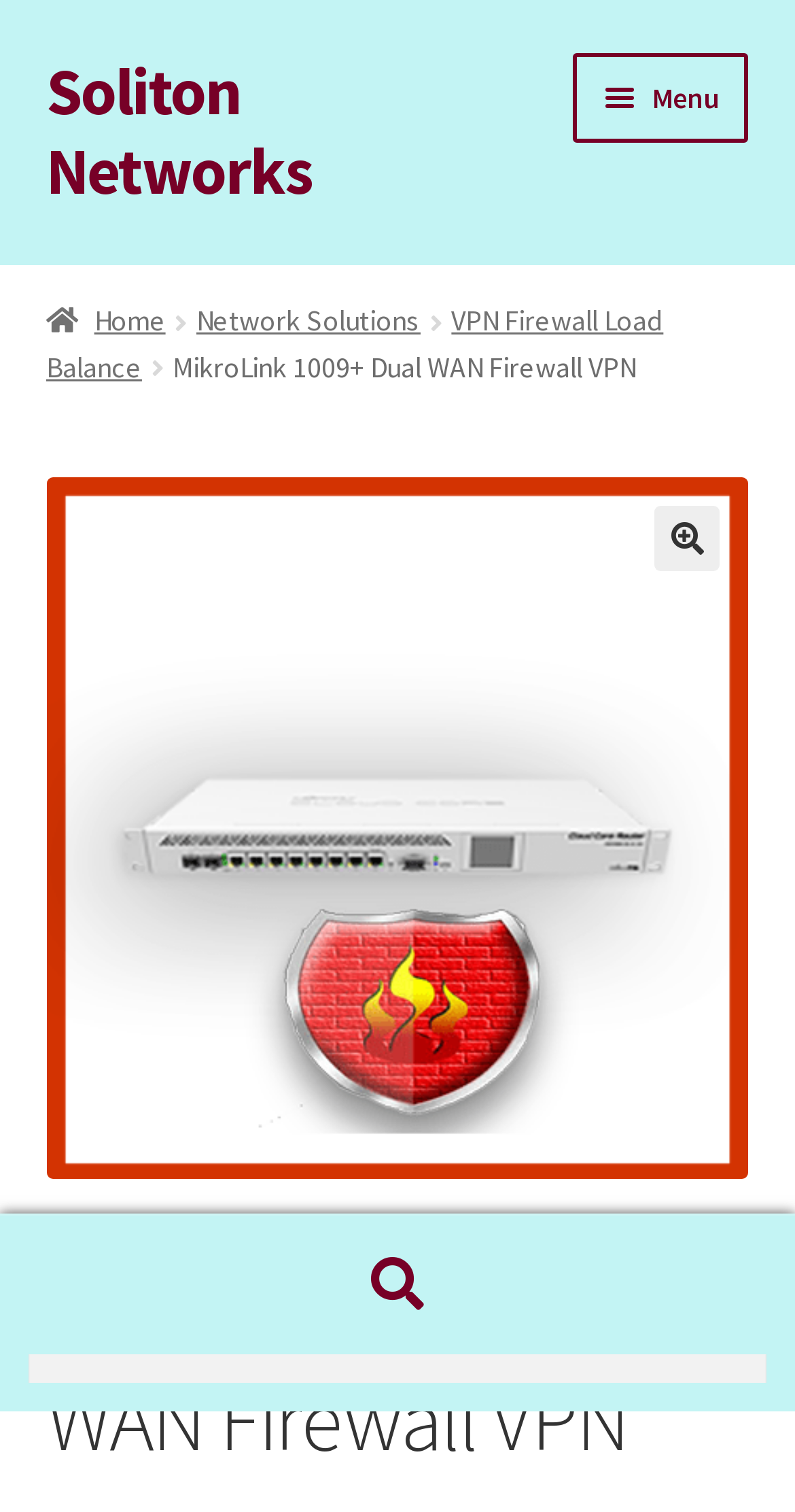What type of content is the webpage about?
Please provide a full and detailed response to the question.

I looked at the breadcrumbs navigation section, which shows the hierarchy of the webpage's content. The second link in the breadcrumbs is 'Network Solutions', which suggests that the webpage is about network solutions, specifically VPN firewall load balance and MikroLink 1009+ products.